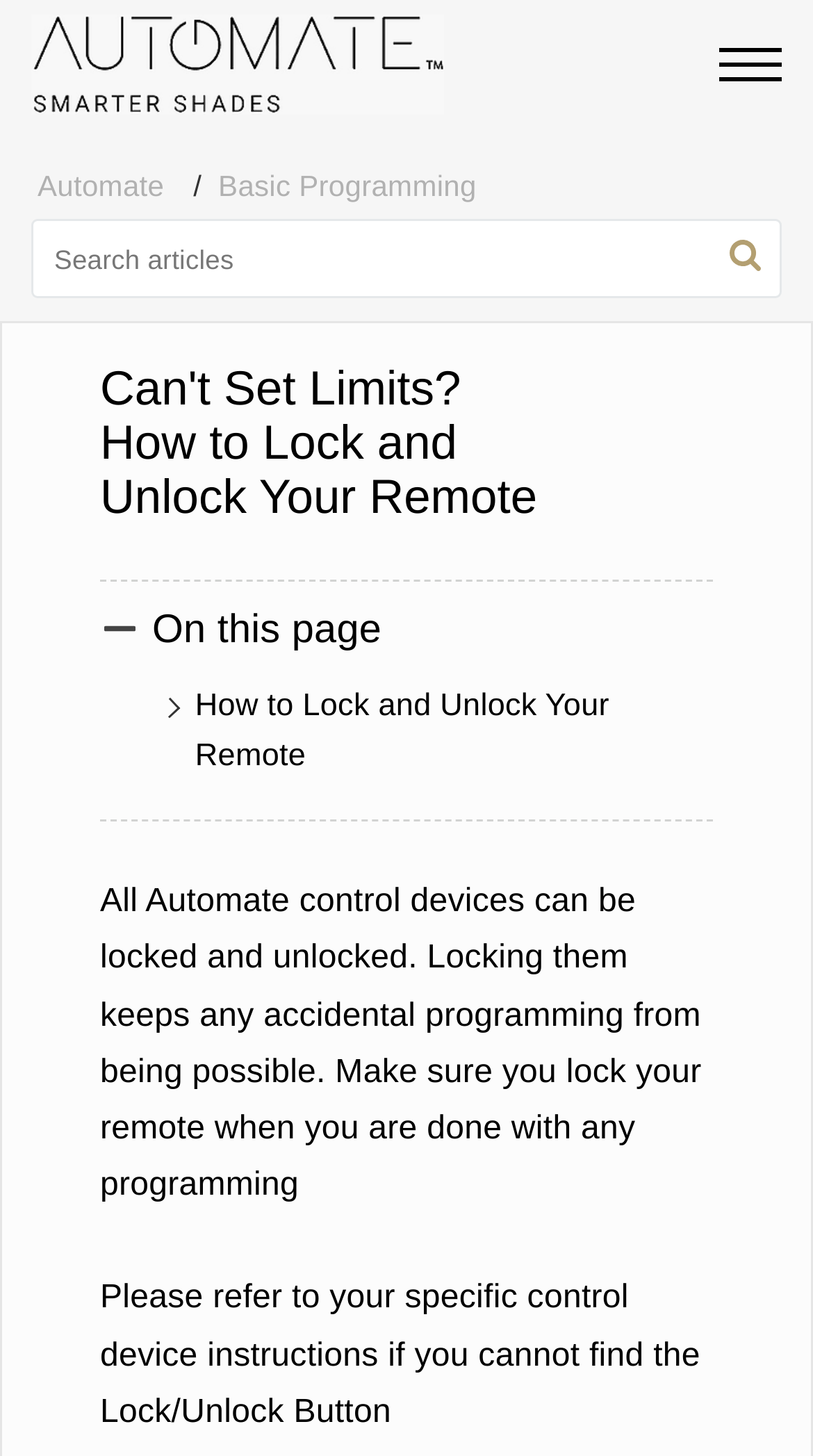How many navigation links are available?
Utilize the image to construct a detailed and well-explained answer.

The webpage has a navigation section with two links, 'Automate' and 'Basic Programming', which can be used to navigate to other related pages.